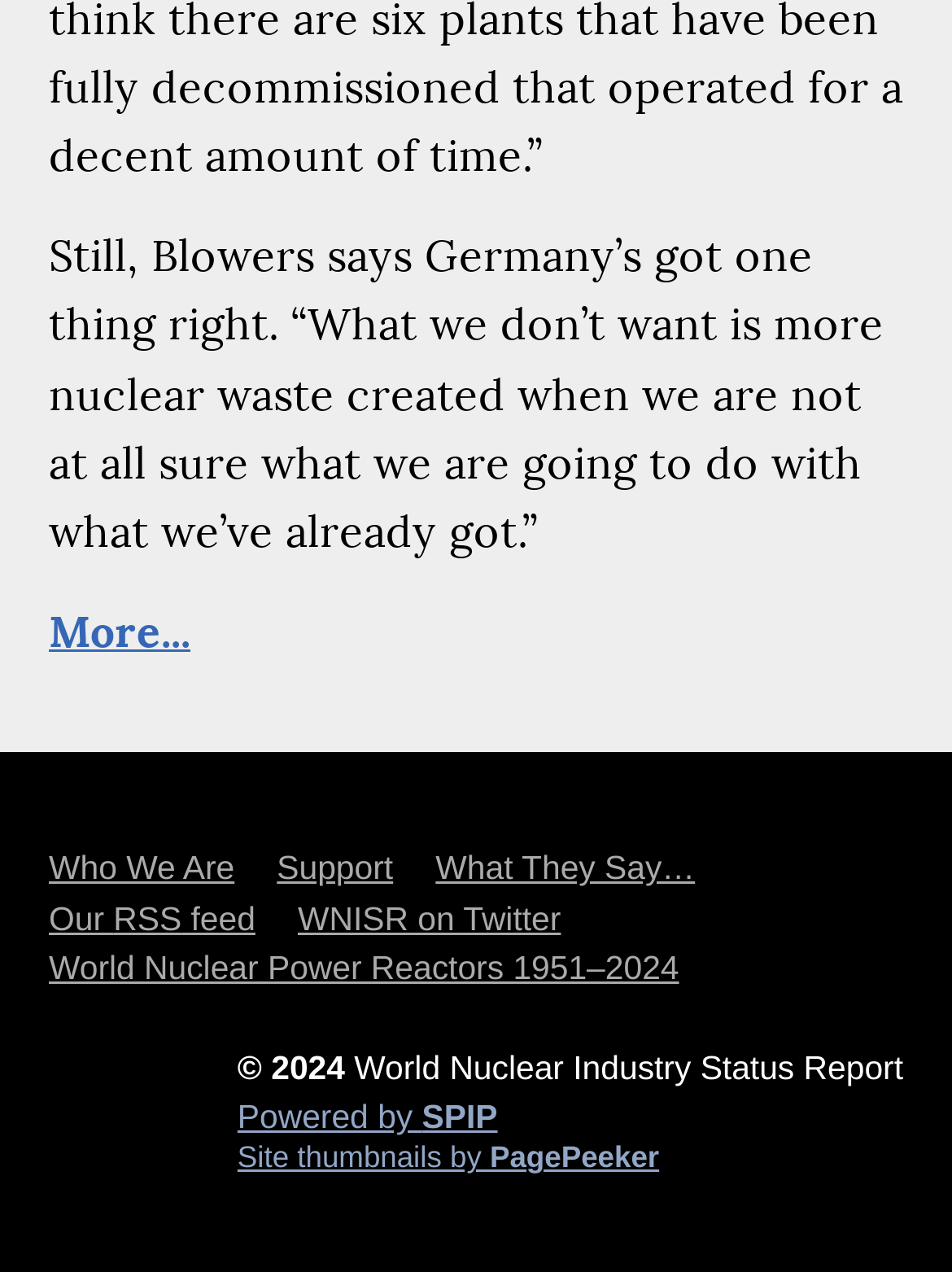Please identify the bounding box coordinates of the area I need to click to accomplish the following instruction: "Visit the Who We Are page".

[0.051, 0.67, 0.246, 0.696]